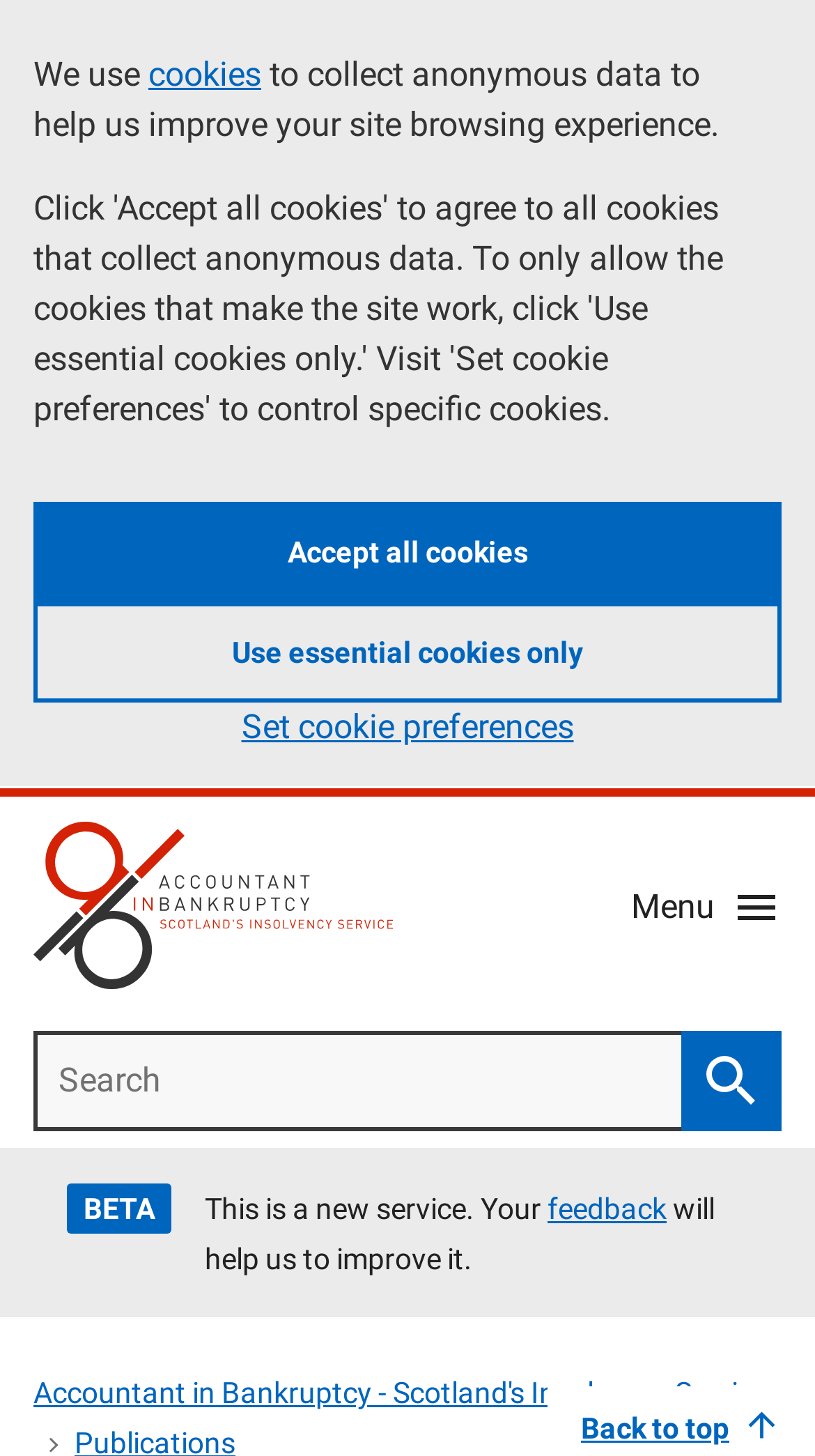Select the bounding box coordinates of the element I need to click to carry out the following instruction: "Provide feedback".

[0.672, 0.819, 0.818, 0.842]